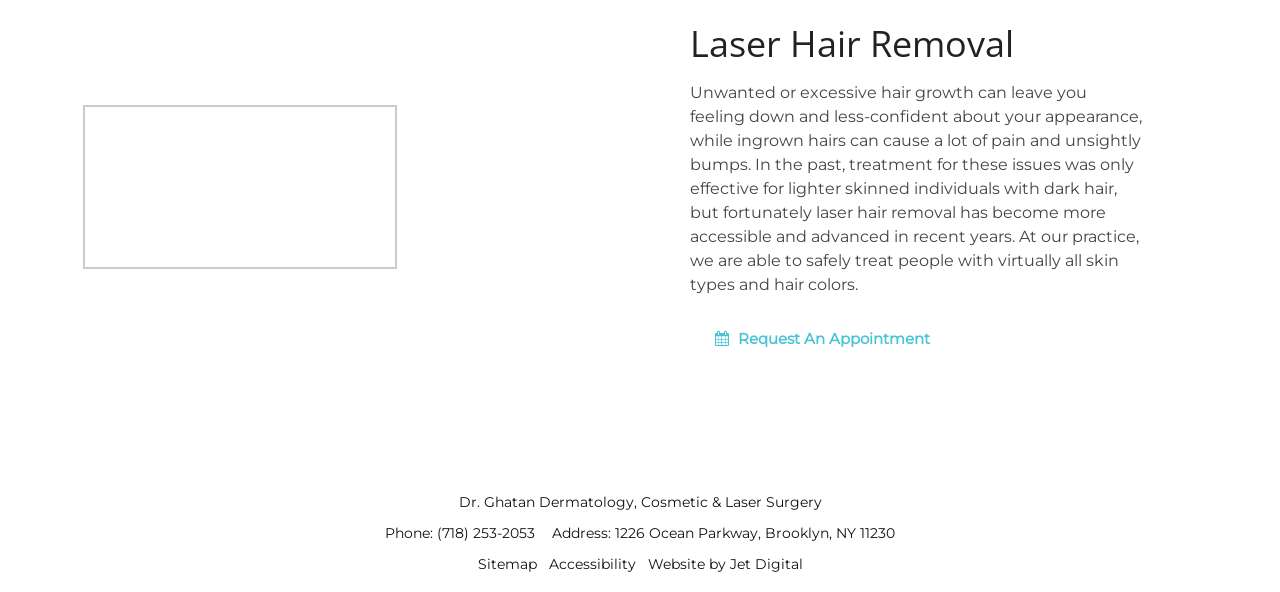Refer to the image and provide an in-depth answer to the question:
What is the address of the practice?

I found the answer by looking at the link element with the text '1226 Ocean Parkway, Brooklyn, NY 11230' which is located next to the 'Address:' label, indicating the address of the practice.